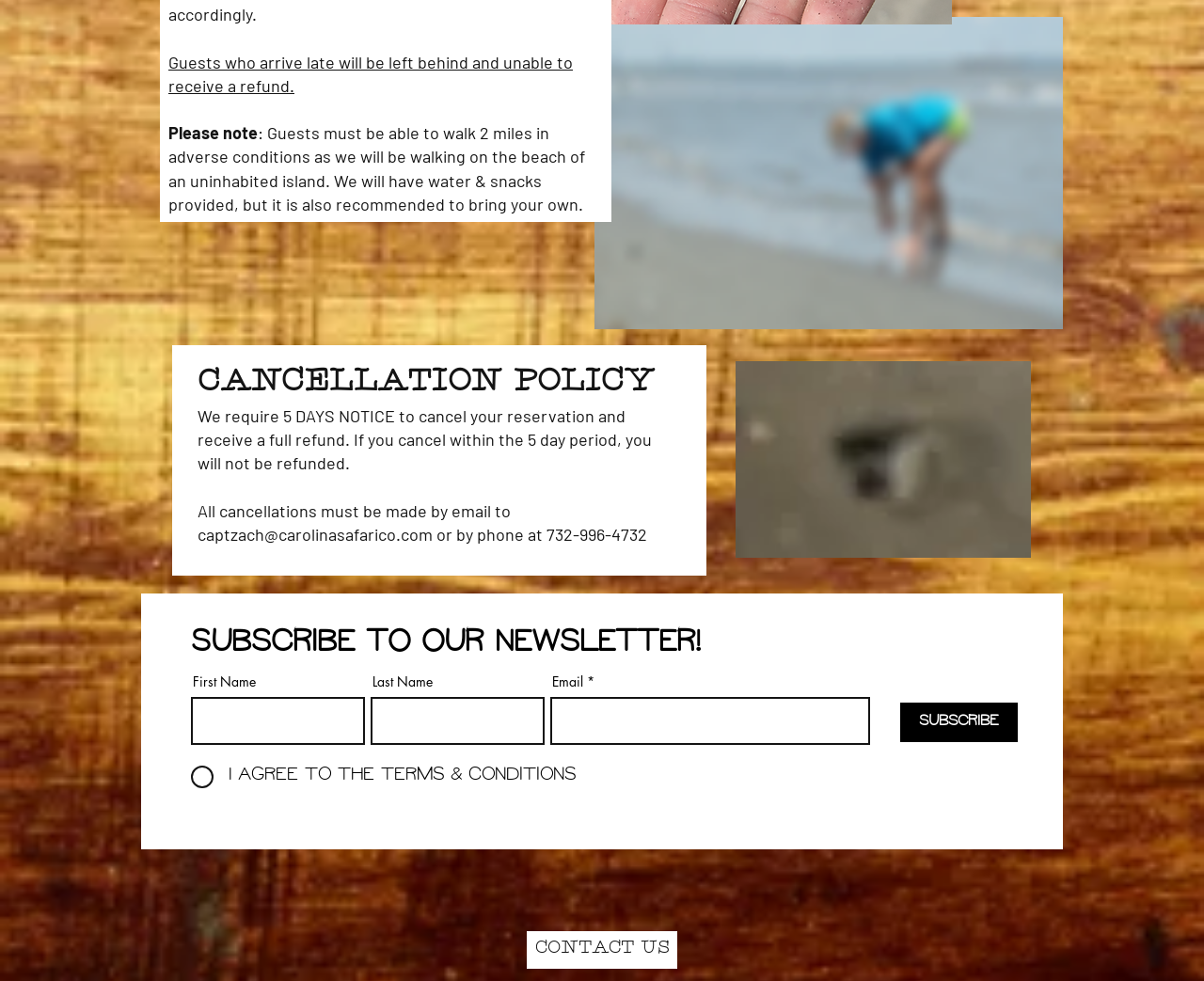Please identify the bounding box coordinates of the area that needs to be clicked to fulfill the following instruction: "Enter first name."

[0.159, 0.711, 0.303, 0.759]